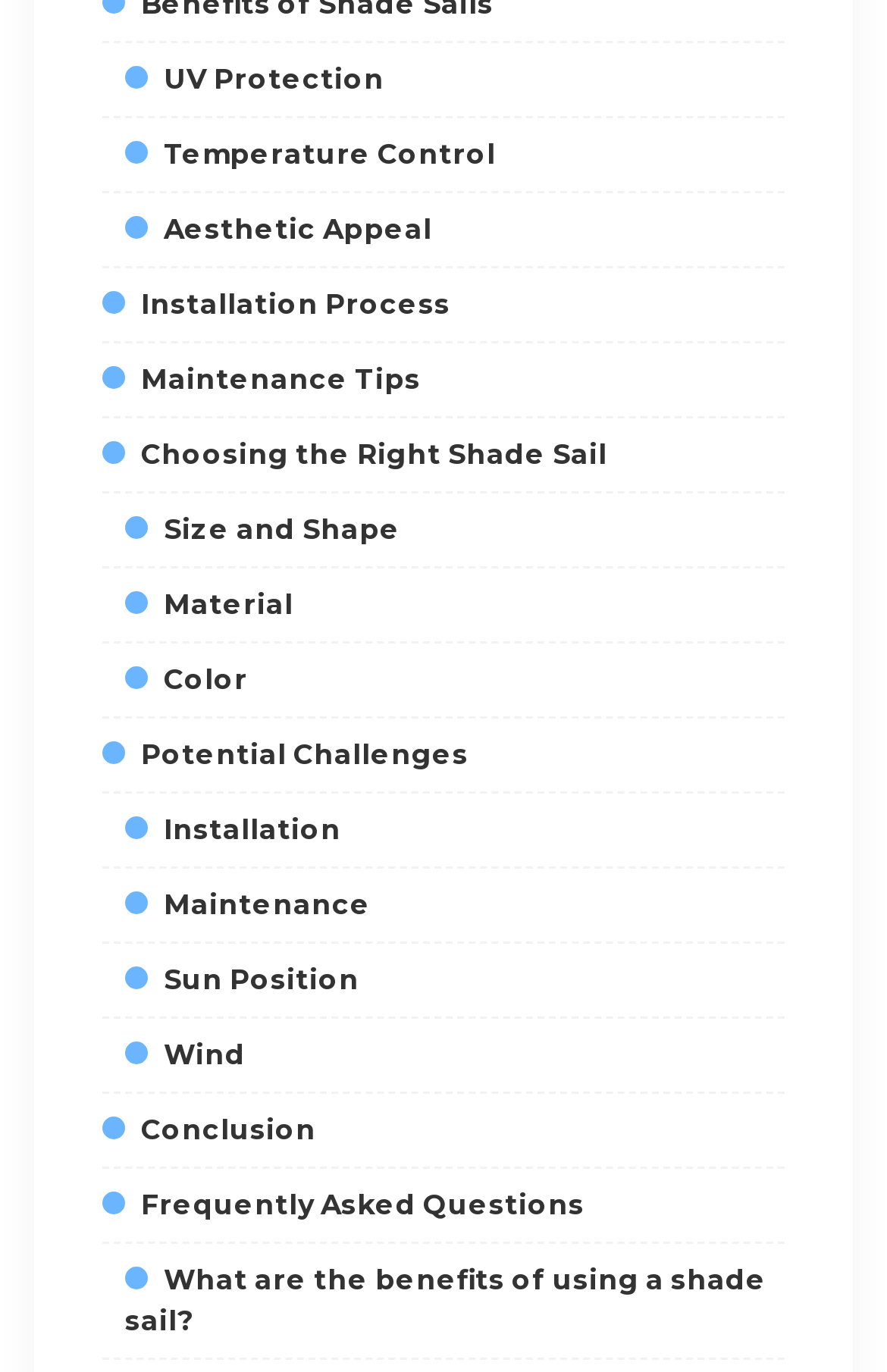Mark the bounding box of the element that matches the following description: "Choosing the Right Shade Sail".

[0.115, 0.318, 0.685, 0.343]